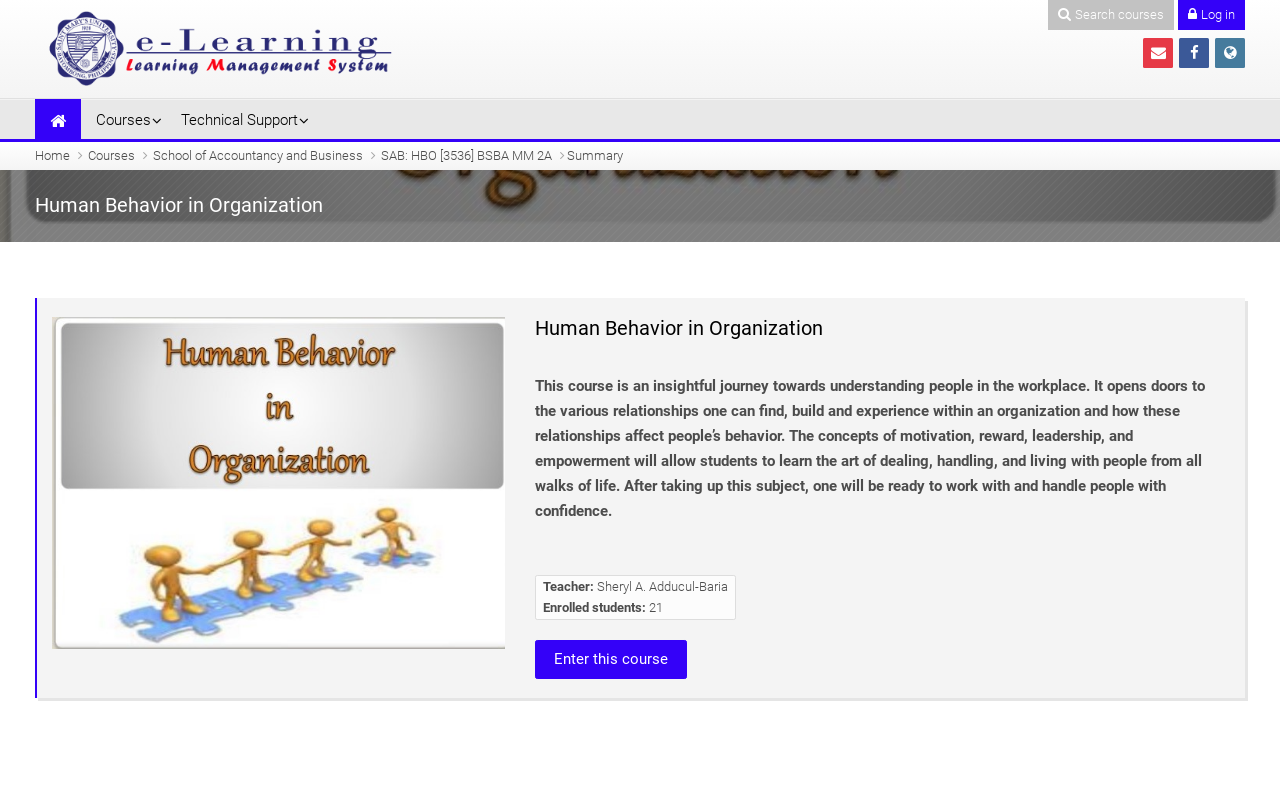Detail the webpage's structure and highlights in your description.

The webpage is about a course titled "Summary of Human Behavior in Organization" offered by Saint Mary's University. At the top left corner, there is a link to the university's website accompanied by an image of the university's logo. On the top right corner, there are three social media links represented by icons.

Below the university's logo, there is a navigation bar with links to "Home", "Courses", "School of Accountancy and Business", and a specific course "SAB: HBO [3536] BSBA MM 2A". Next to the navigation bar, there is a static text "Summary".

The main content of the webpage is divided into two sections. The first section has a heading "Human Behavior in Organization" and a link to the course with the same title. Below the heading, there is an image related to the course.

The second section has a detailed description of the course, which explains that it is an insightful journey towards understanding people in the workplace and covers topics such as motivation, reward, leadership, and empowerment. The description is followed by information about the teacher, Sheryl A. Adducul-Baria, and the number of enrolled students, which is 21. There is also a link to "Enter this course" at the bottom of the section.